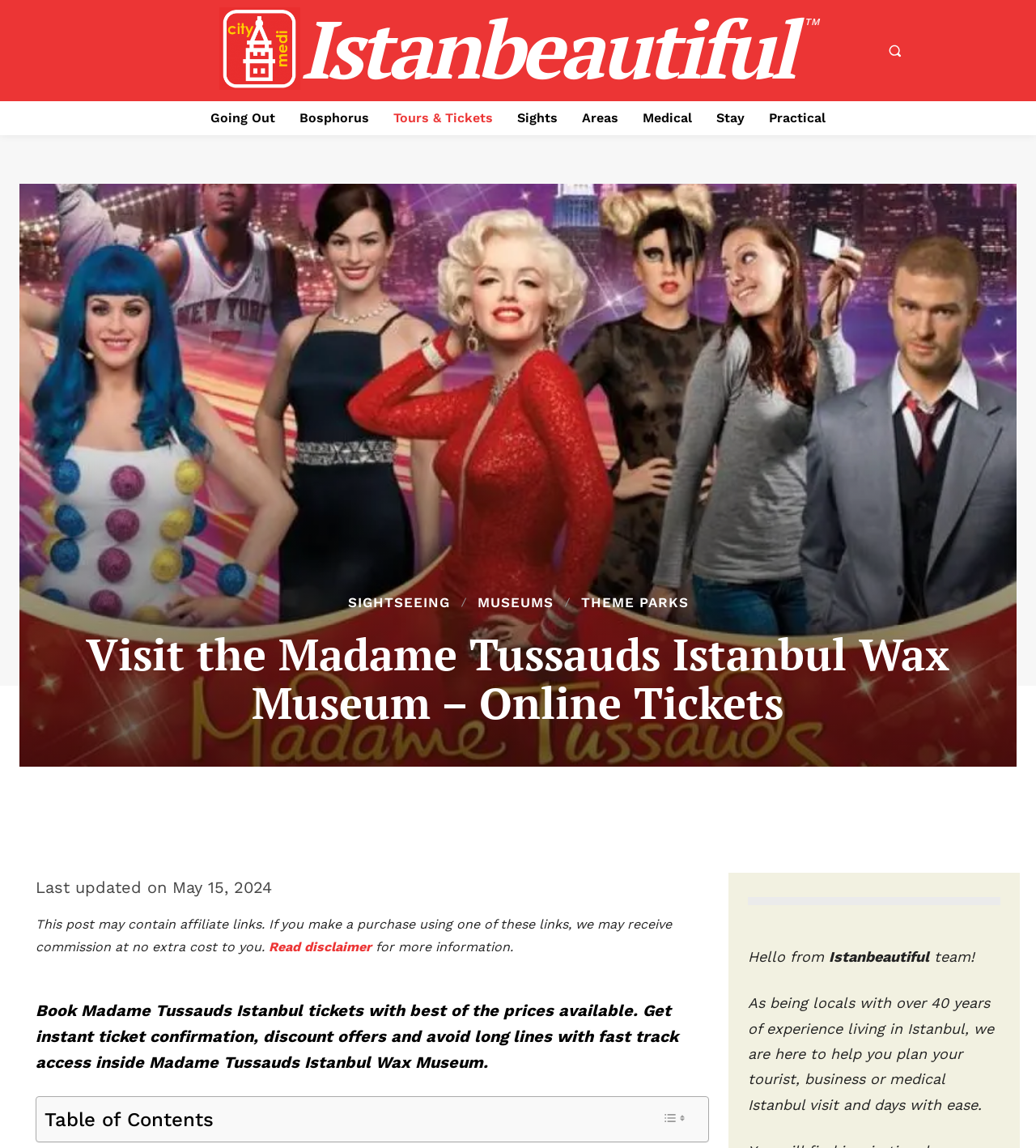Review the image closely and give a comprehensive answer to the question: What is the name of the wax museum?

I found the answer by looking at the heading element that says 'Visit the Madame Tussauds Istanbul Wax Museum – Online Tickets'.